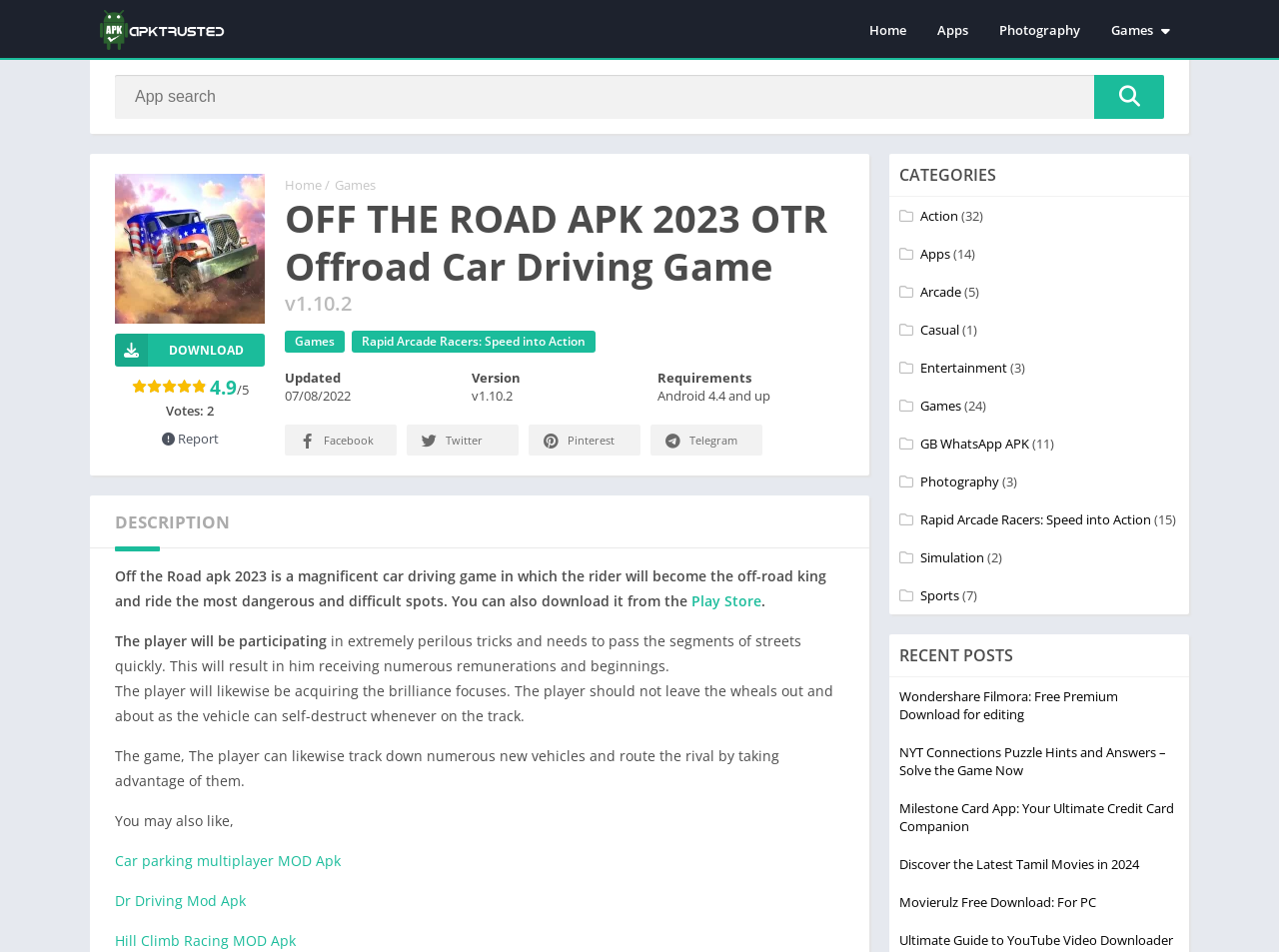Can you identify and provide the main heading of the webpage?

OFF THE ROAD APK 2023 OTR Offroad Car Driving Game